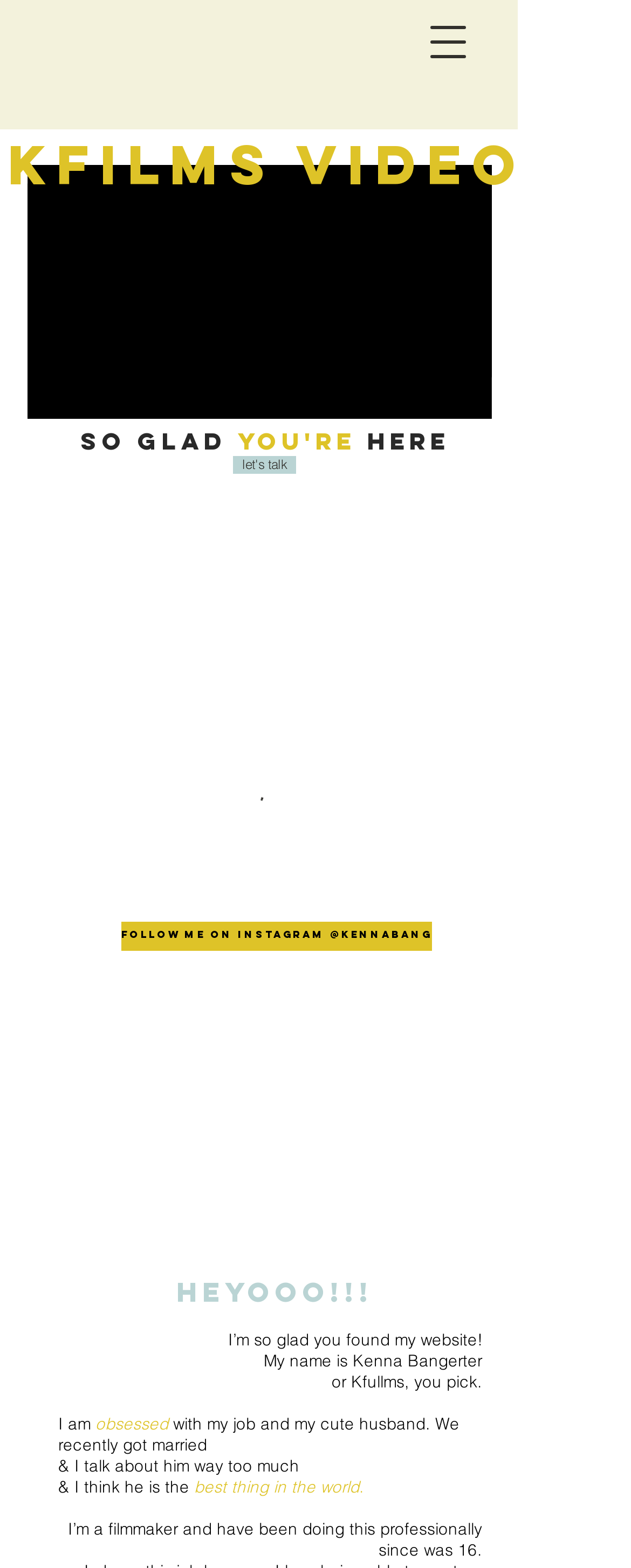Please look at the image and answer the question with a detailed explanation: What is the filmmaker's job?

The filmmaker's job can be inferred from the static text elements, specifically in the sentence 'I’m a filmmaker and have been doing this professionally since I was 16'.